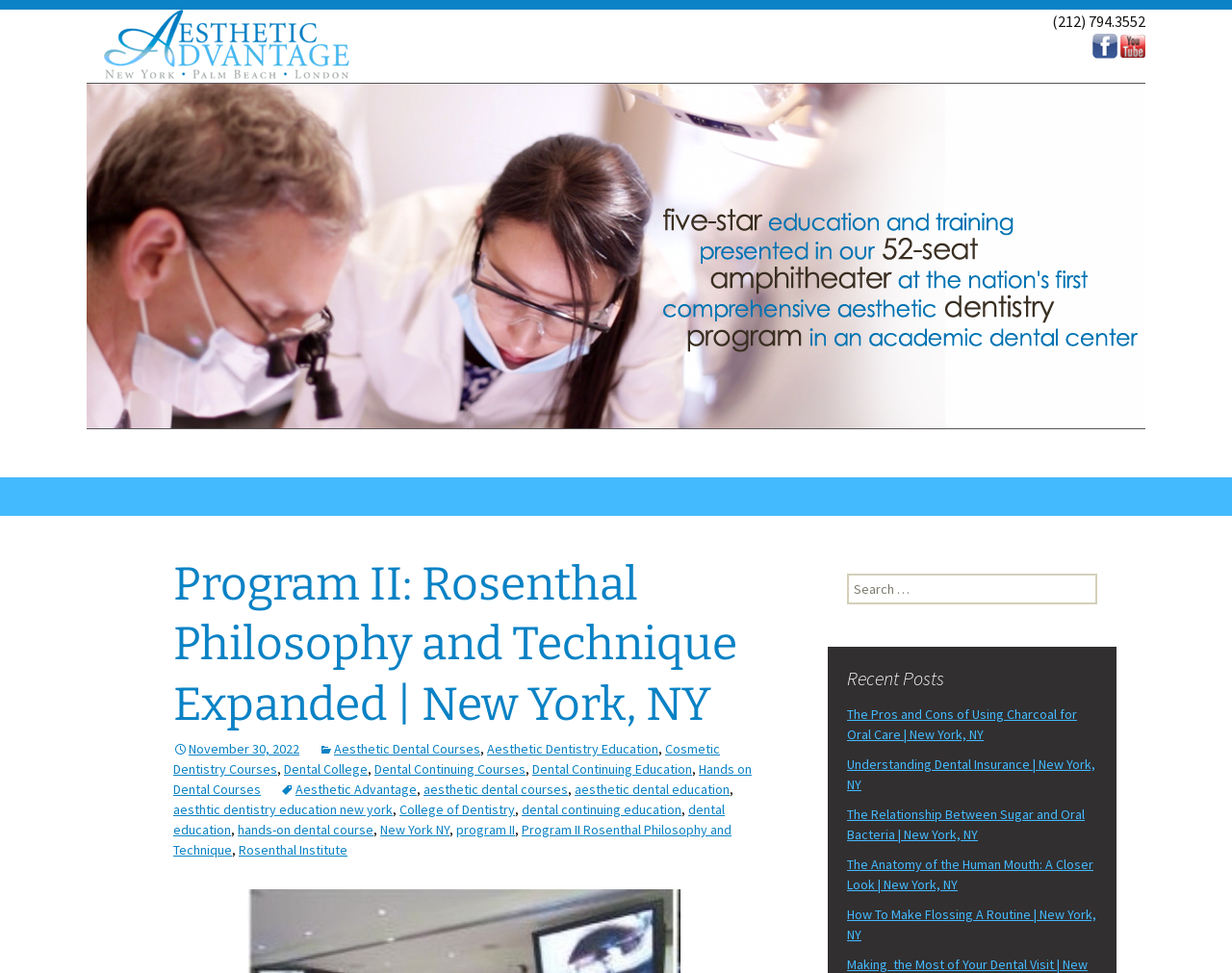What is the main topic of the webpage?
Please provide a comprehensive answer based on the details in the screenshot.

I analyzed the content of the webpage and found that the main topic is related to aesthetic dental education, as indicated by the header and the various links and texts on the webpage.